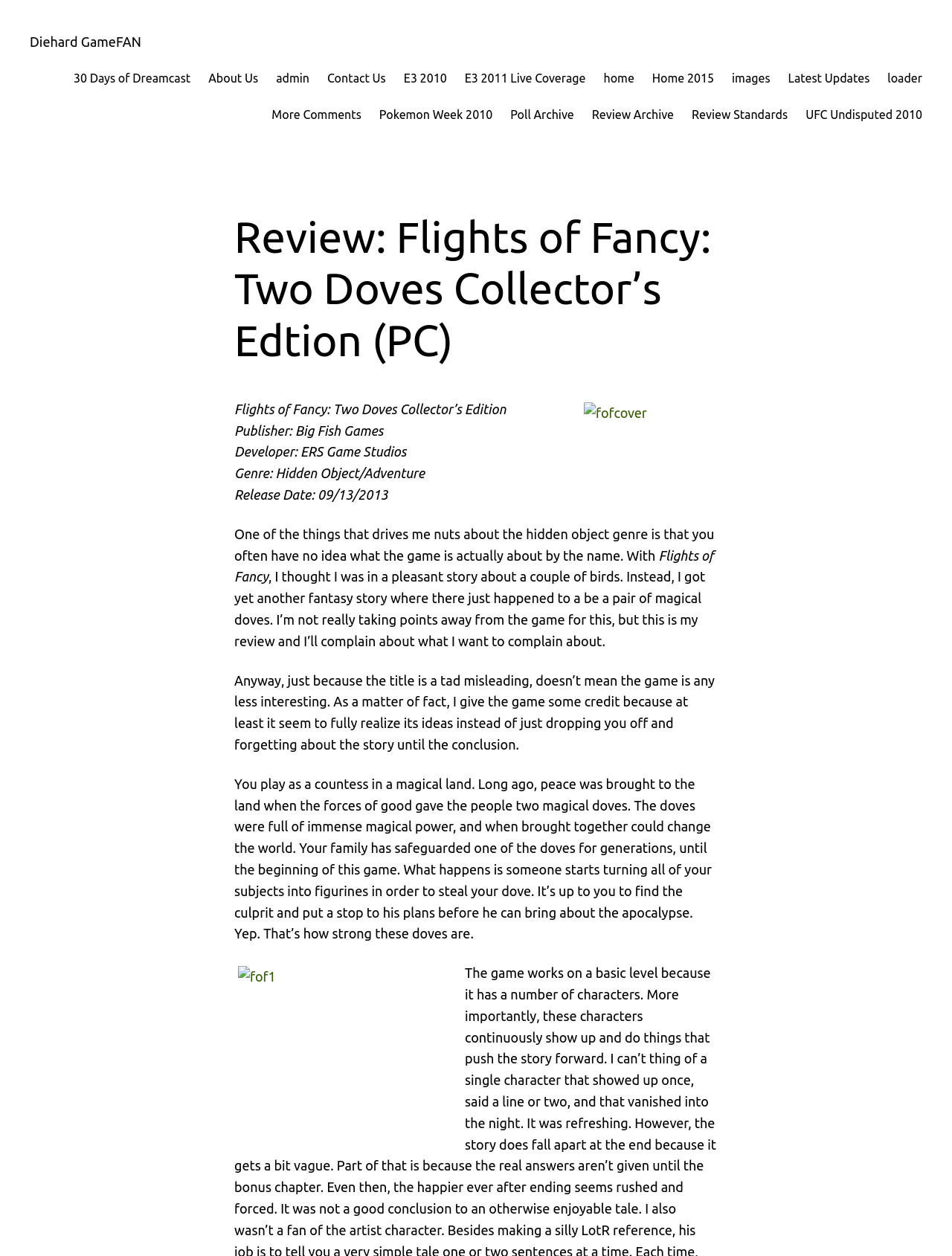Provide a thorough description of this webpage.

This webpage is a review of the video game "Flights of Fancy: Two Doves Collector's Edition" on PC, published by Diehard GameFAN. At the top, there is a row of links to various sections of the website, including "30 Days of Dreamcast", "About Us", and "Contact Us". Below this, there is a heading that displays the title of the review.

The main content of the review is divided into sections. On the left side, there is a column of text that provides information about the game, including the publisher, developer, genre, and release date. Below this, there is a block of text that summarizes the reviewer's experience with the game.

To the right of the text, there is an image of the game's cover art. Further down the page, there is another image that appears to be a screenshot from the game.

The review itself is a lengthy piece of text that discusses the game's story, gameplay, and overall quality. The reviewer expresses some frustration with the game's title, which they feel is misleading, but praises the game for fully realizing its ideas and having an engaging storyline. The review concludes with a summary of the game's plot, which involves a countess trying to stop a villain from stealing a magical dove and bringing about the apocalypse.